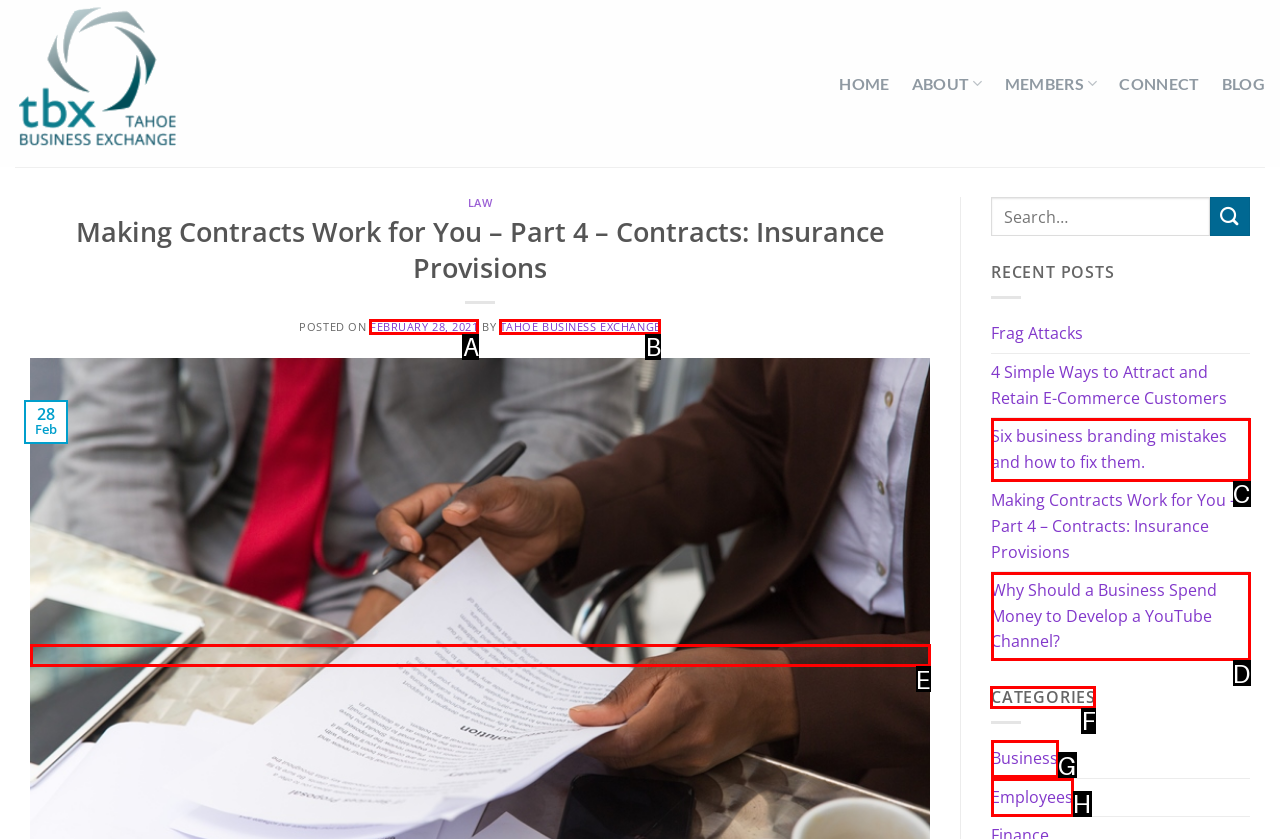Select the HTML element that needs to be clicked to carry out the task: View the CATEGORIES section
Provide the letter of the correct option.

F